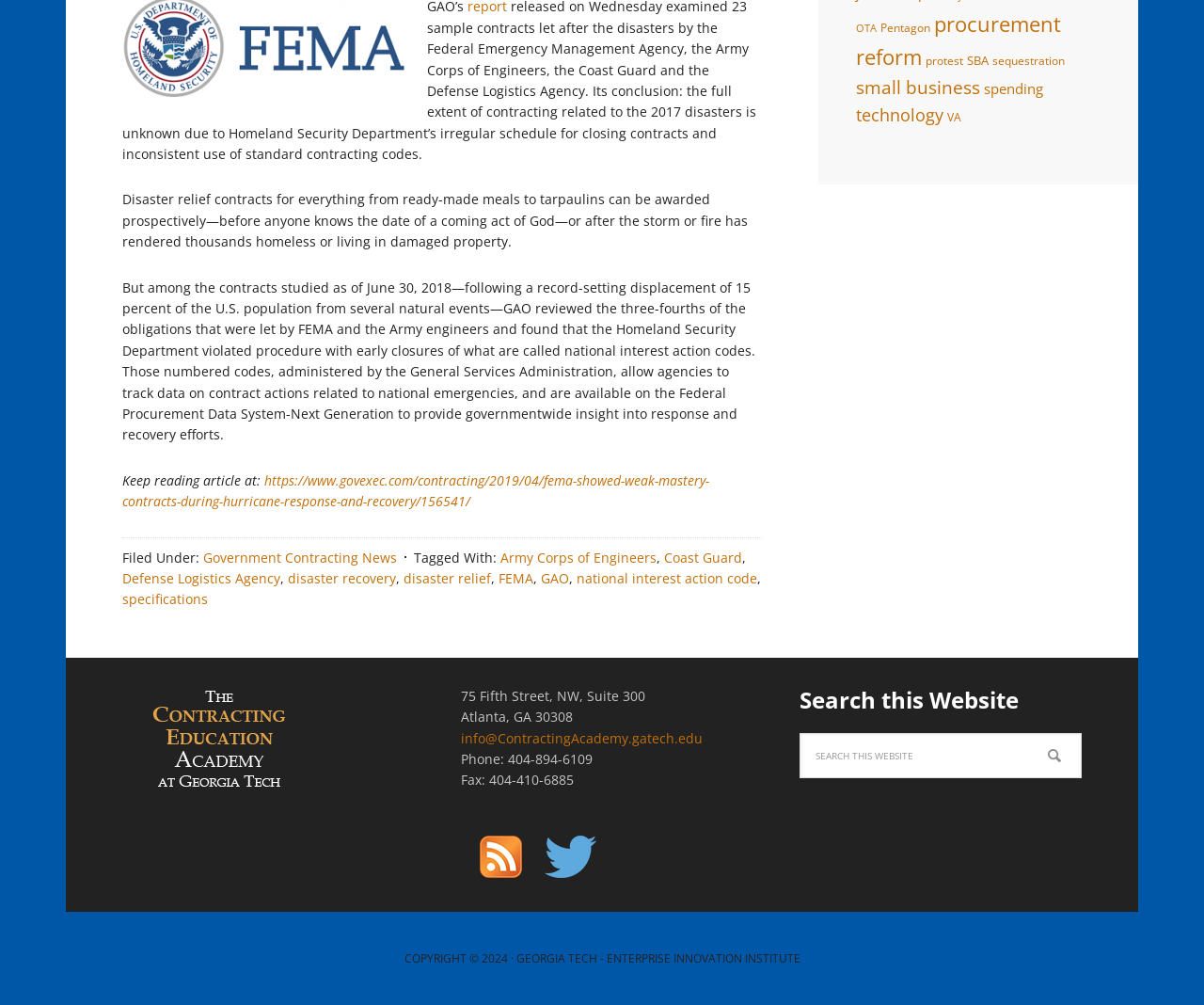Predict the bounding box coordinates of the UI element that matches this description: "Government Contracting News". The coordinates should be in the format [left, top, right, bottom] with each value between 0 and 1.

[0.169, 0.545, 0.33, 0.563]